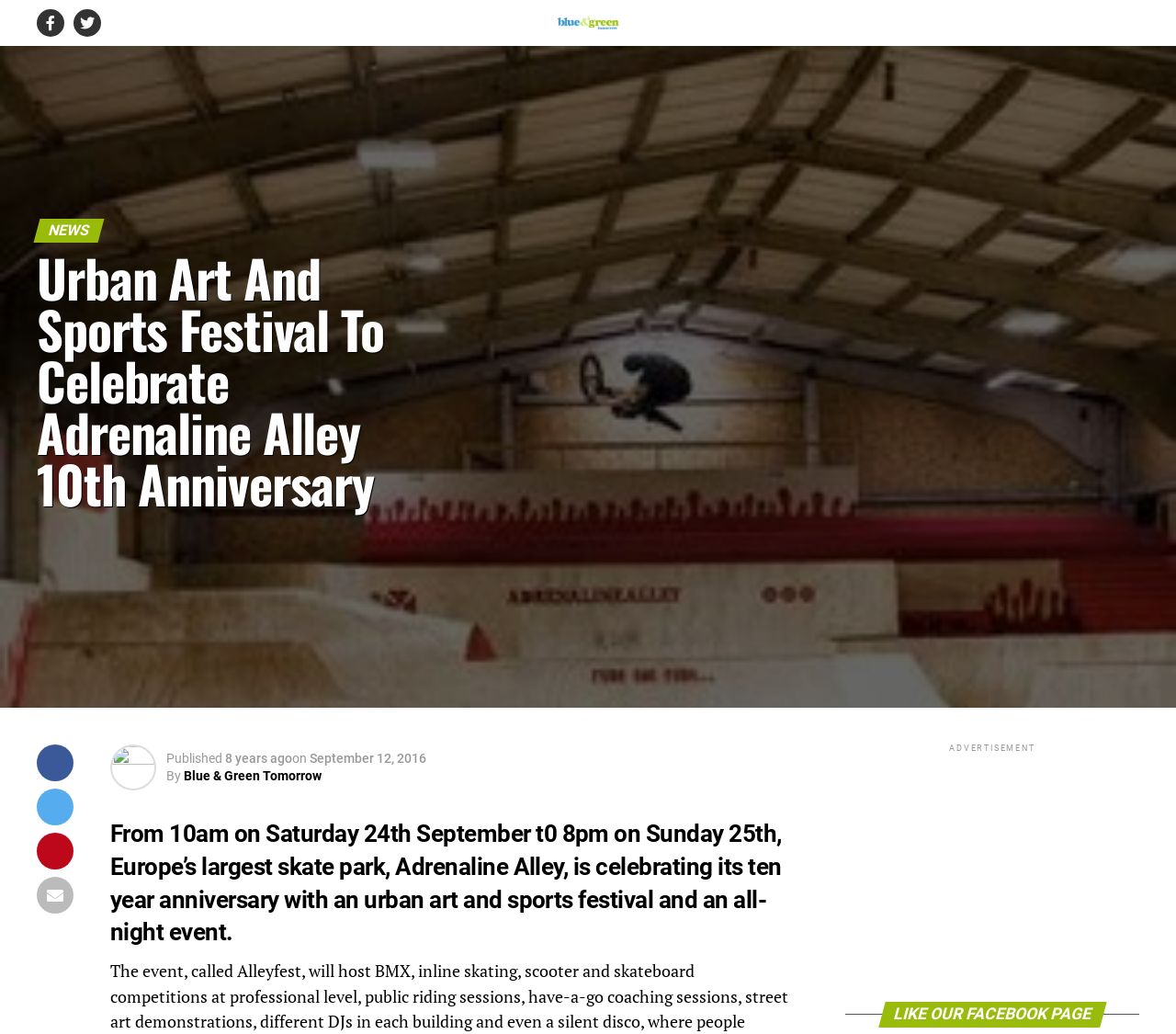Could you identify the text that serves as the heading for this webpage?

Urban Art And Sports Festival To Celebrate Adrenaline Alley 10th Anniversary